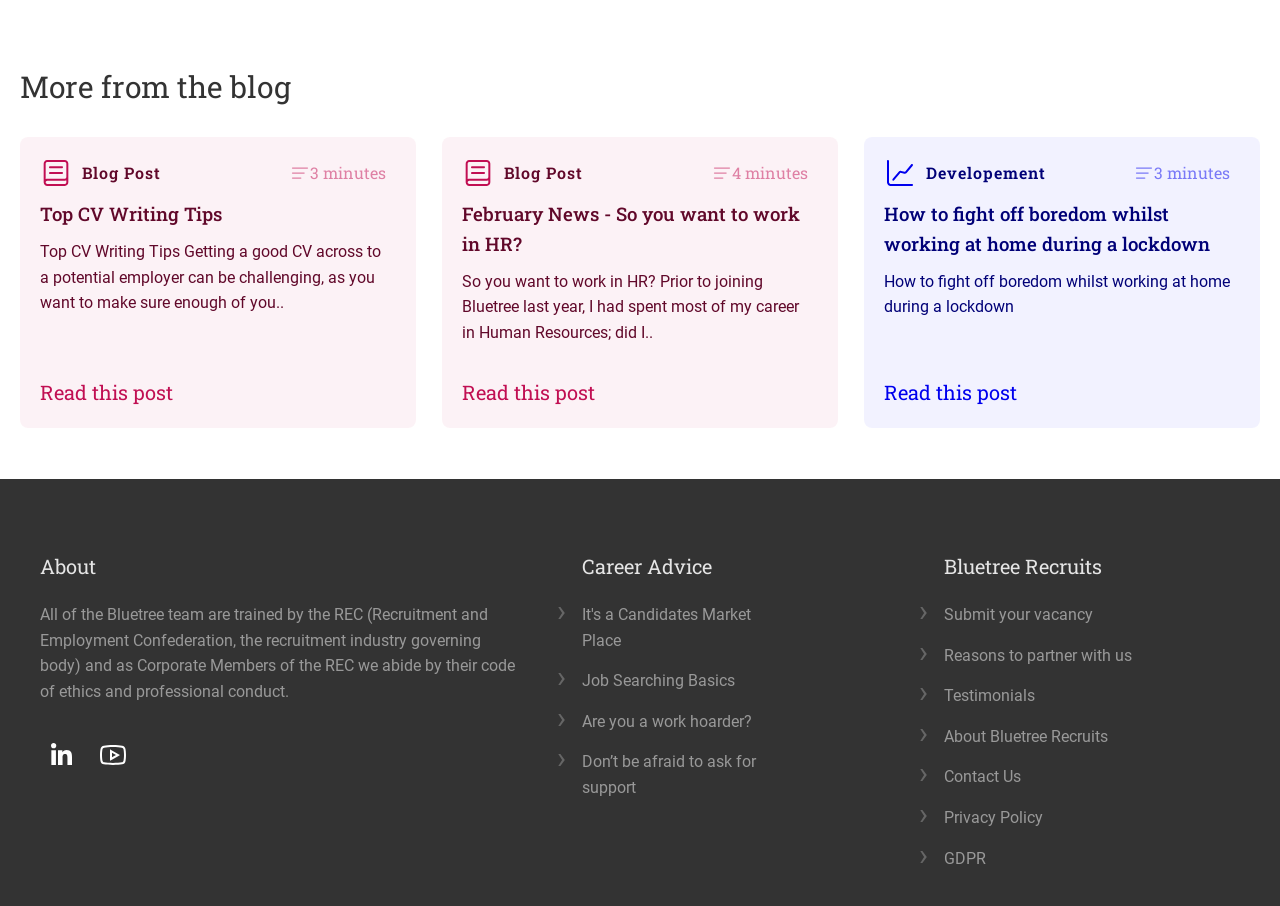How many minutes does it take to read the second blog post?
Utilize the information in the image to give a detailed answer to the question.

The second blog post is titled 'February News - So you want to work in HR?' and it takes 4 minutes to read, as indicated by the static text element with the text '4 minutes'.